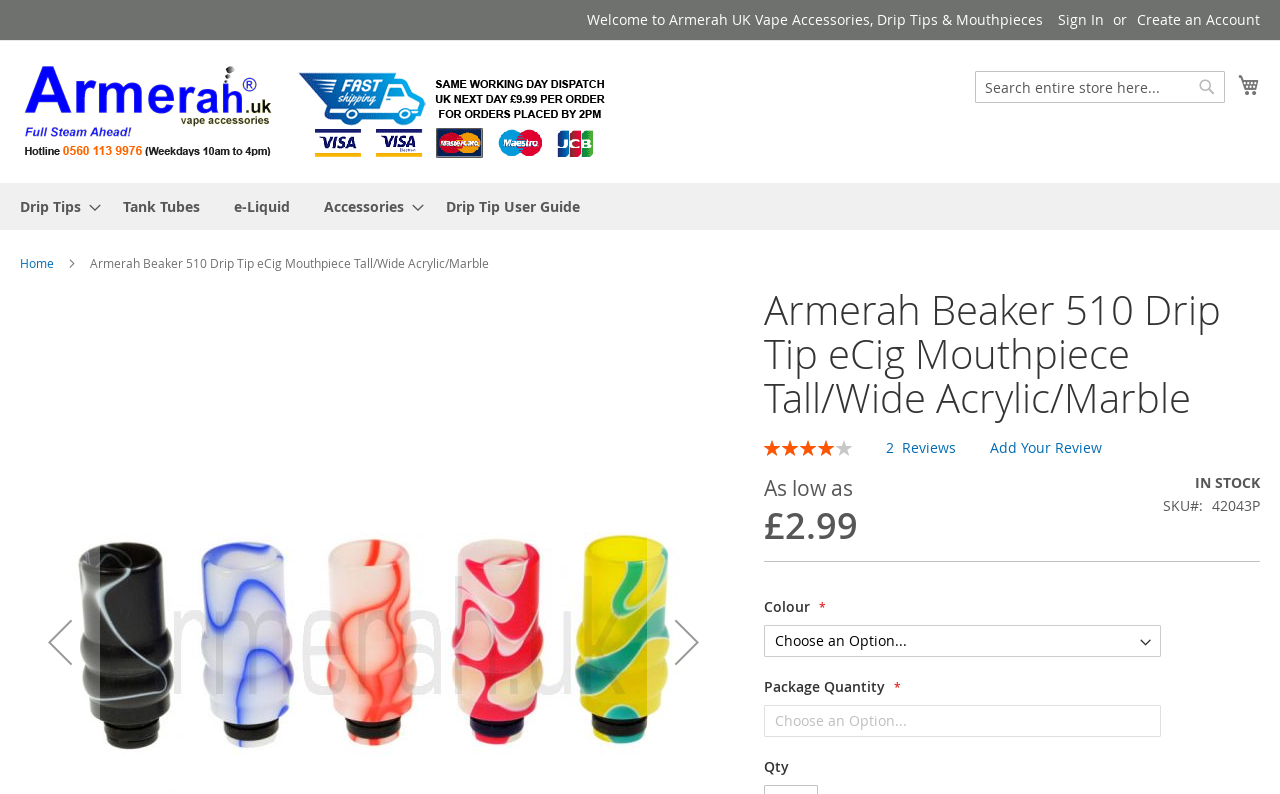Give a one-word or one-phrase response to the question: 
What is the price of the Armerah Beaker 510 Drip Tip?

£2.99